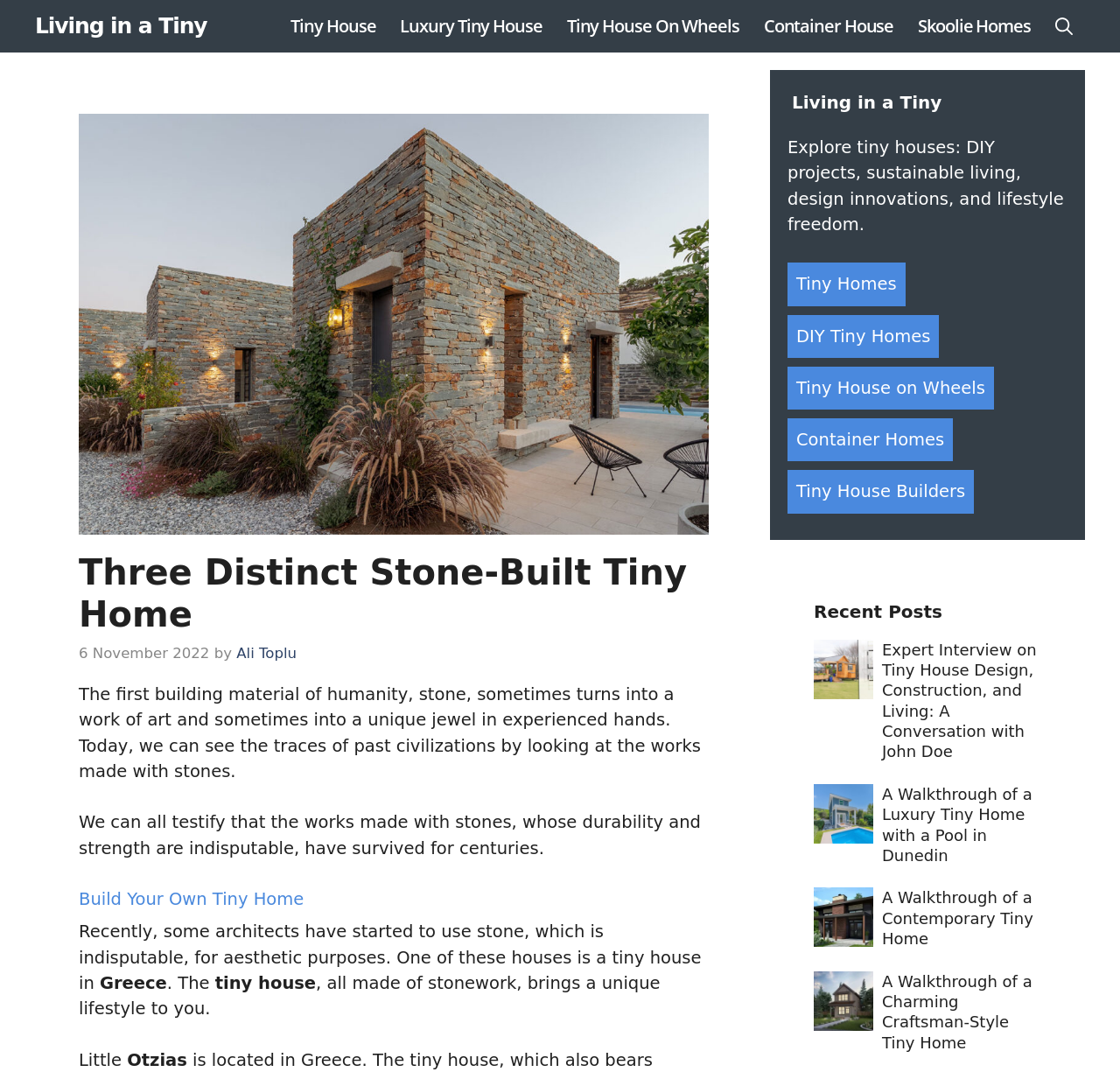Given the description of the UI element: "Container House", predict the bounding box coordinates in the form of [left, top, right, bottom], with each value being a float between 0 and 1.

[0.671, 0.0, 0.809, 0.049]